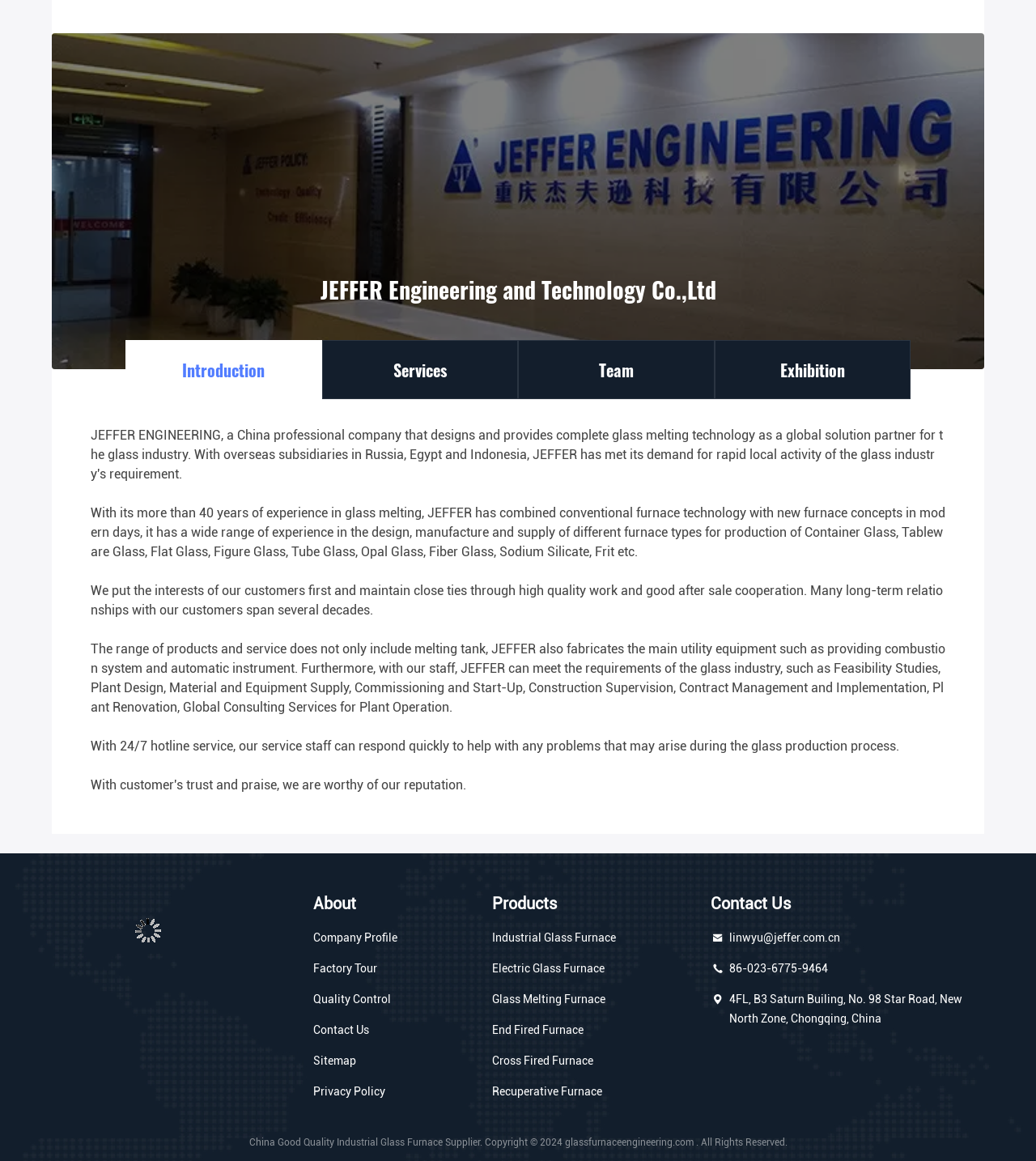Determine the bounding box coordinates of the region that needs to be clicked to achieve the task: "View Industrial Glass Furnace".

[0.475, 0.799, 0.595, 0.816]